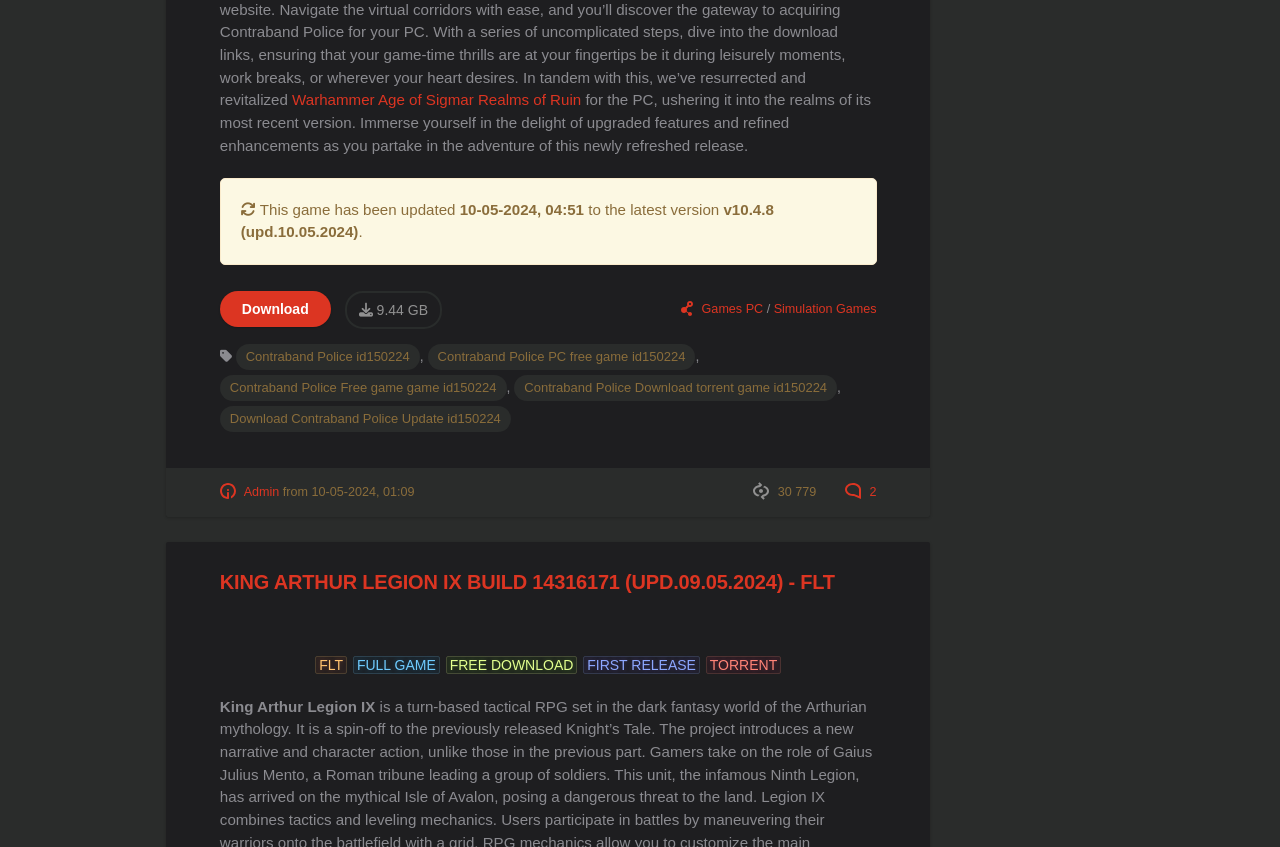Show the bounding box coordinates of the element that should be clicked to complete the task: "Check out the CMS hospital center".

None